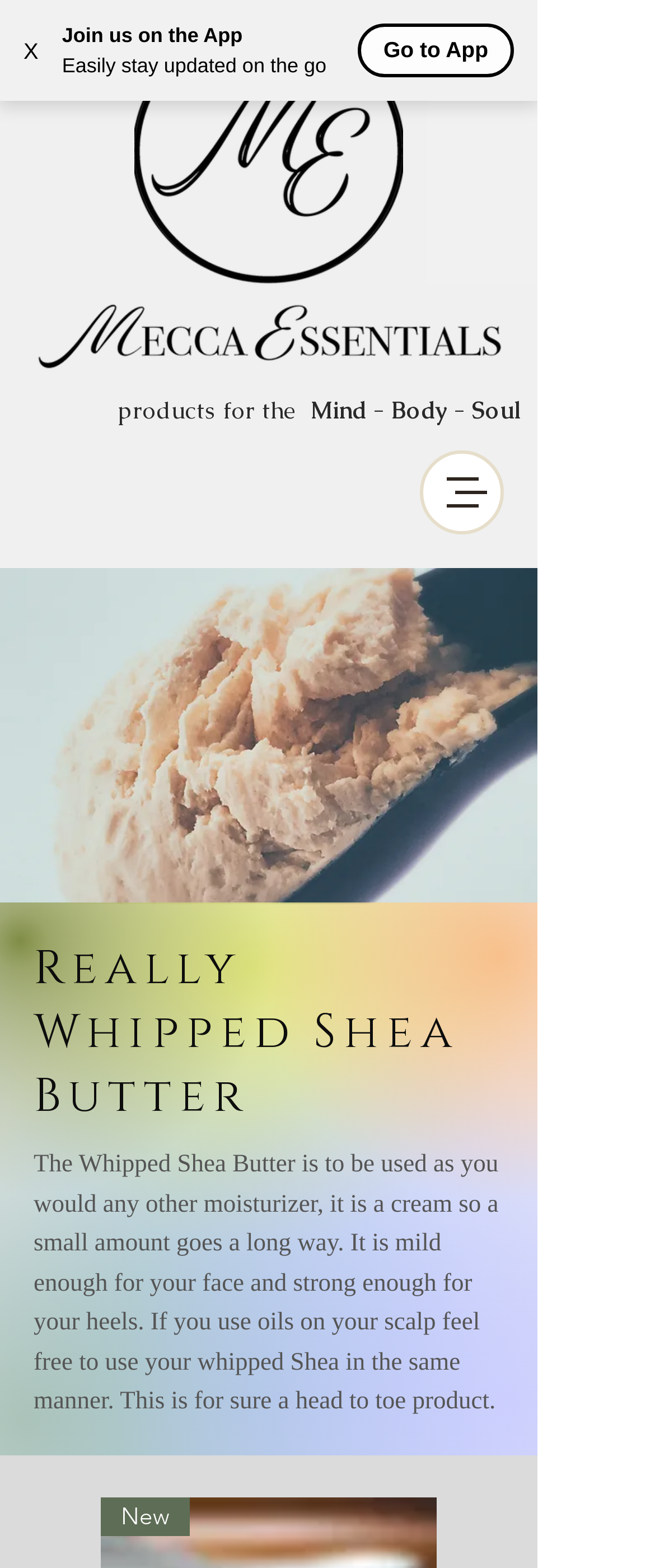Provide the bounding box coordinates for the UI element that is described as: "X".

[0.0, 0.009, 0.095, 0.055]